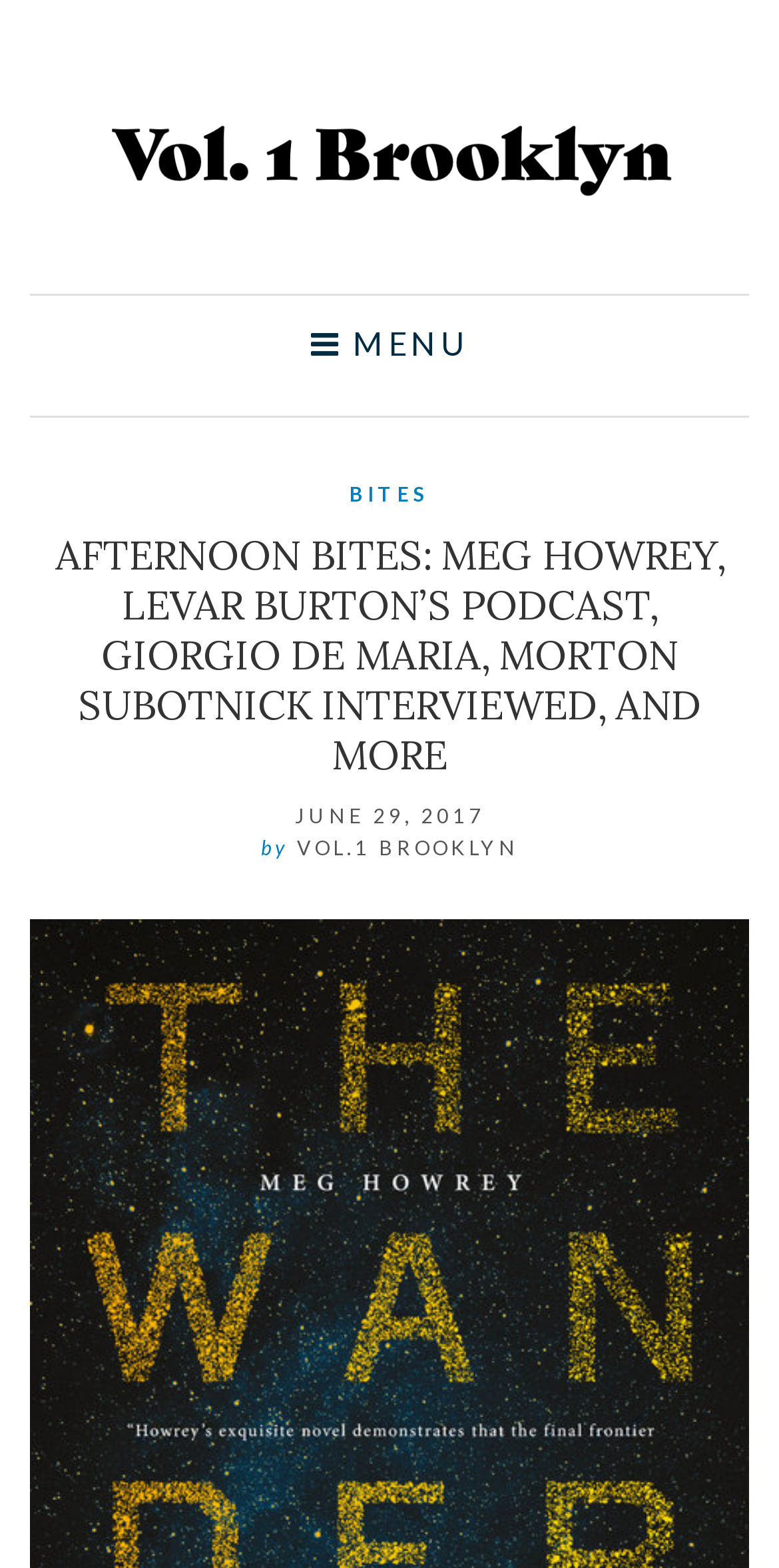Use a single word or phrase to answer the following:
What is the date of the article?

JUNE 29, 2017